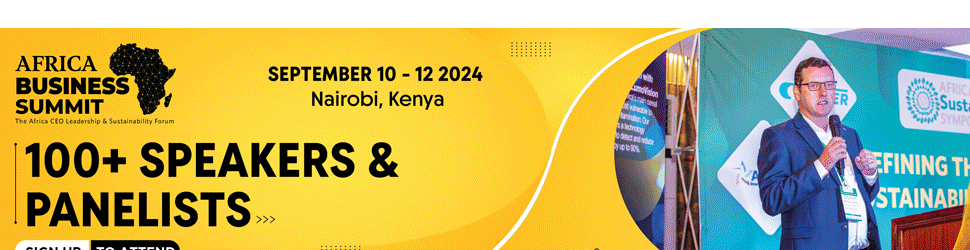How many speakers and panelists are participating in the summit?
Using the image, answer in one word or phrase.

Over 100